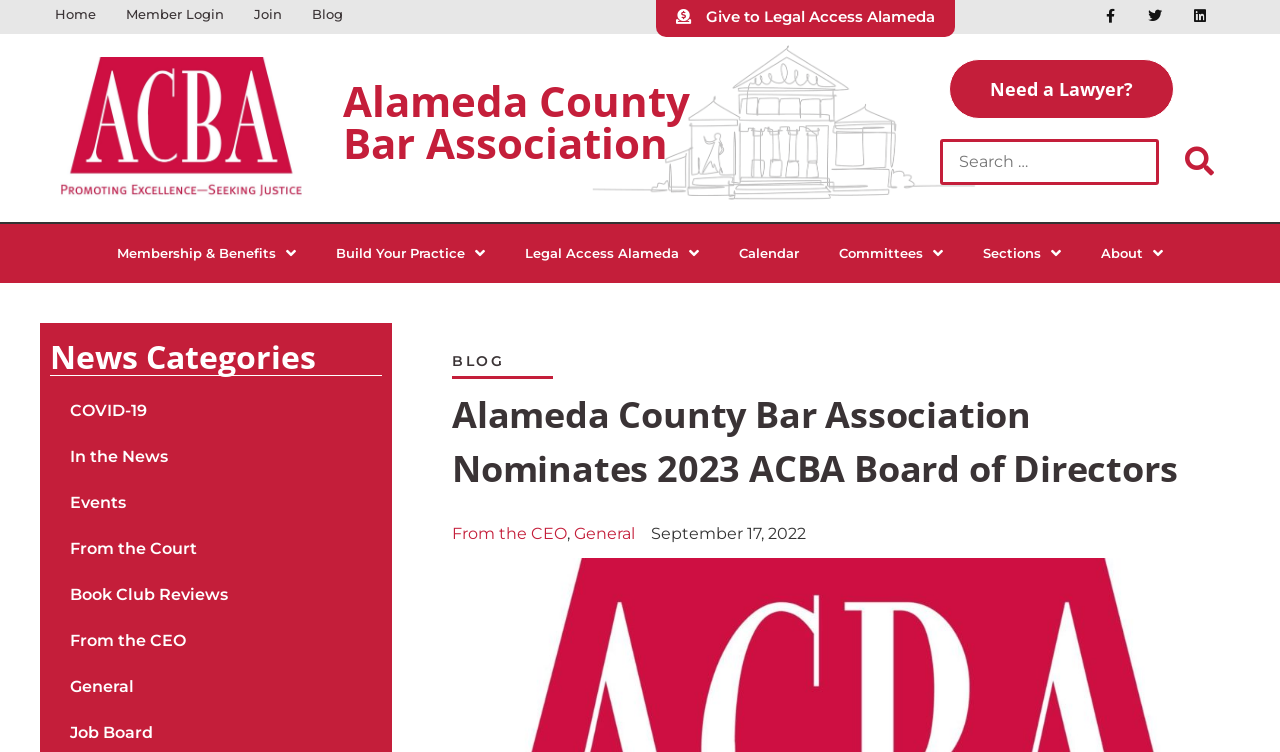What is the purpose of the search box?
Based on the image, answer the question in a detailed manner.

I inferred the purpose of the search box by its location and the presence of a submit search button next to it, which suggests that users can input keywords to search for specific content within the website.